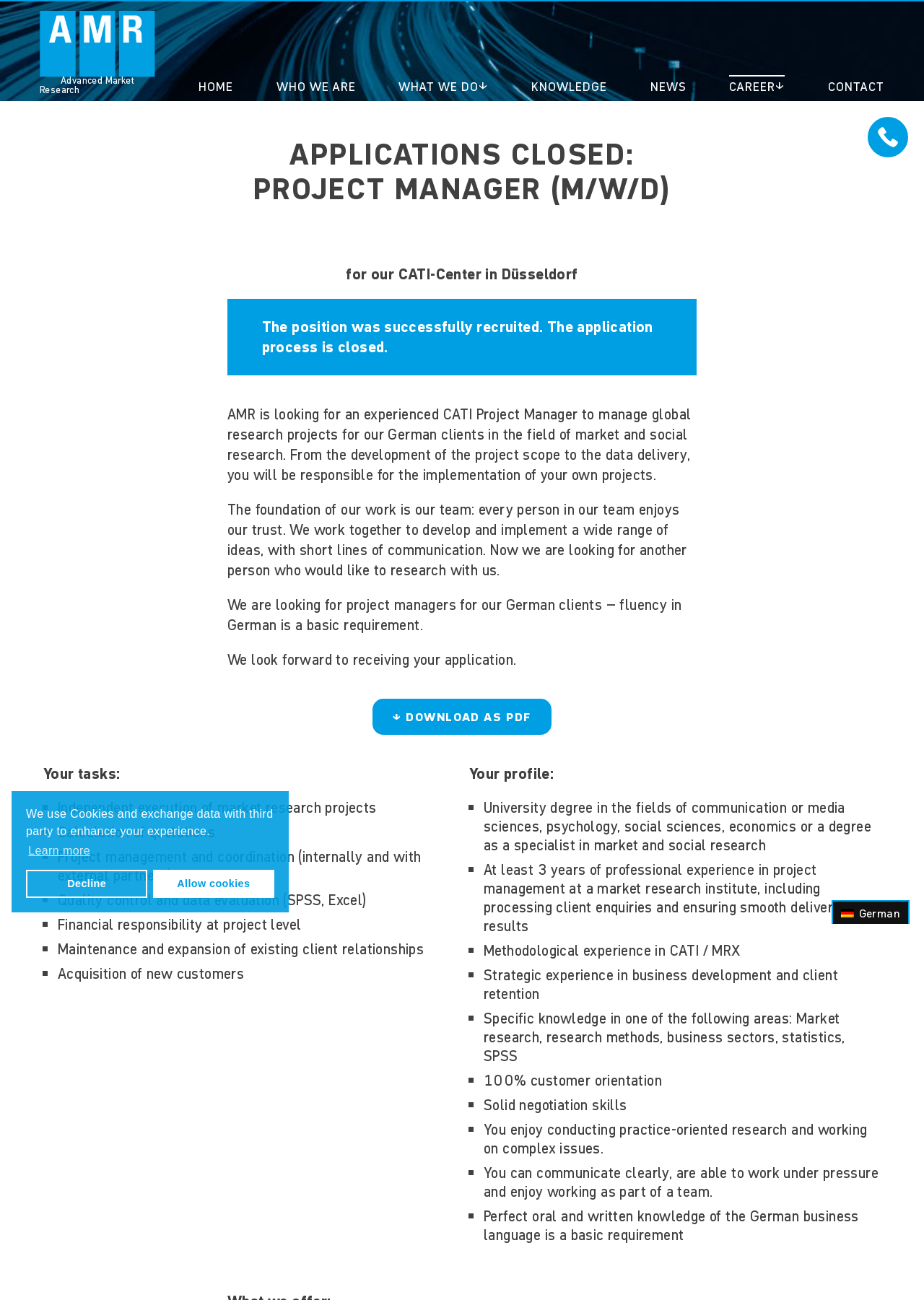What is the language requirement for the job?
Answer briefly with a single word or phrase based on the image.

German